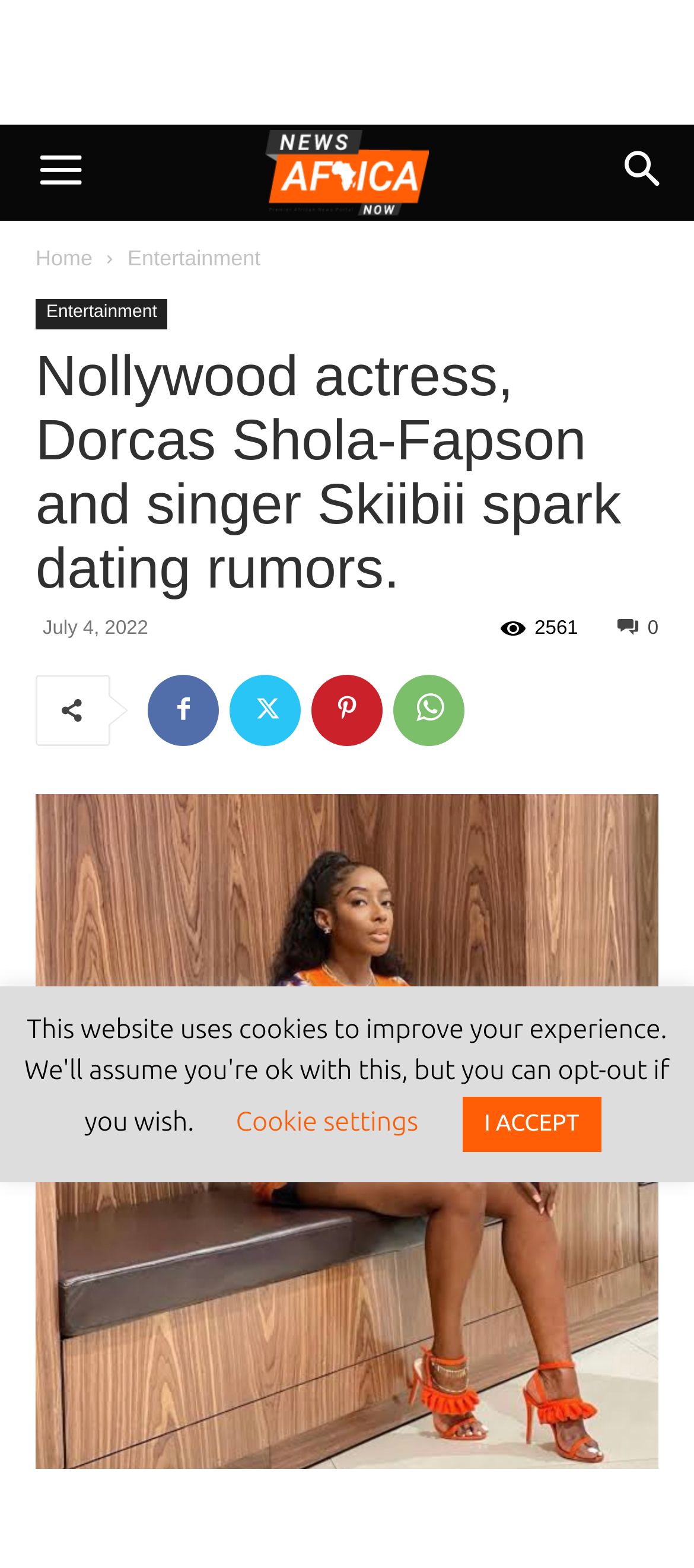Kindly determine the bounding box coordinates for the clickable area to achieve the given instruction: "Read the entertainment news".

[0.184, 0.157, 0.375, 0.173]